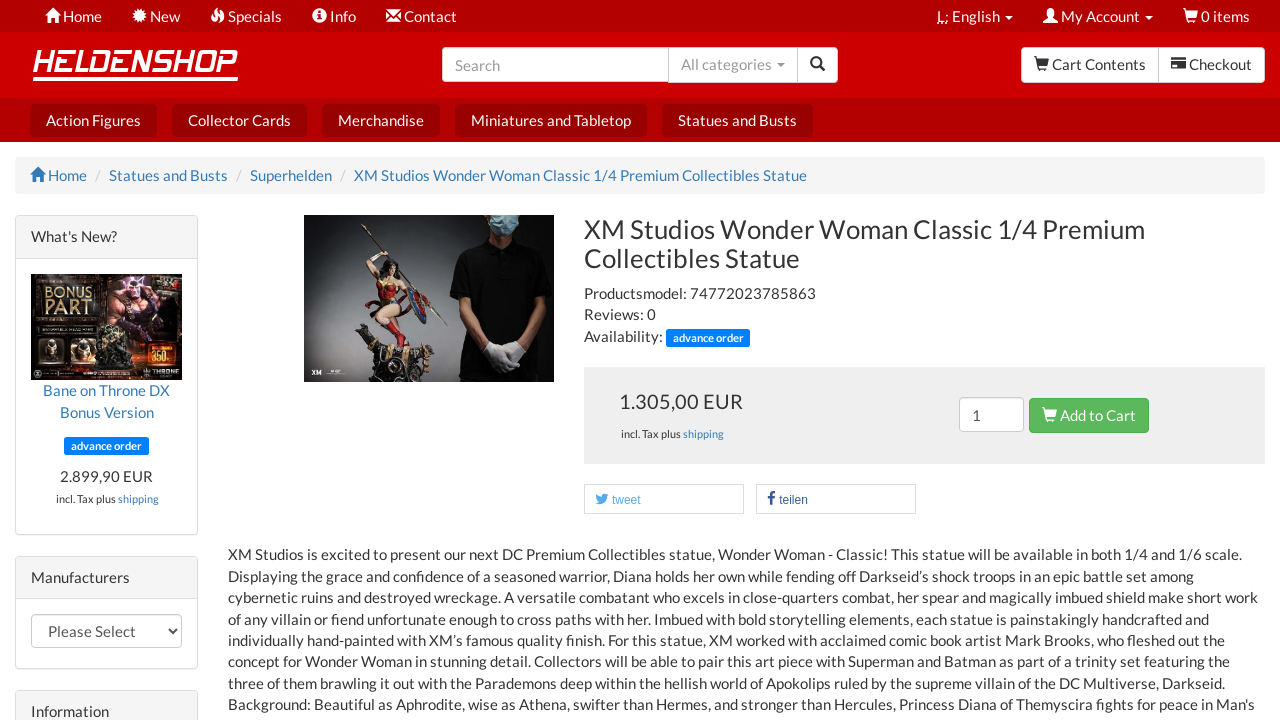Using the information in the image, give a comprehensive answer to the question: 
What is the name of the product?

I found the answer by looking at the heading element with the text 'XM Studios Wonder Woman Classic 1/4 Premium Collectibles Statue' which is located at the top of the page, indicating that it is the main product being displayed.